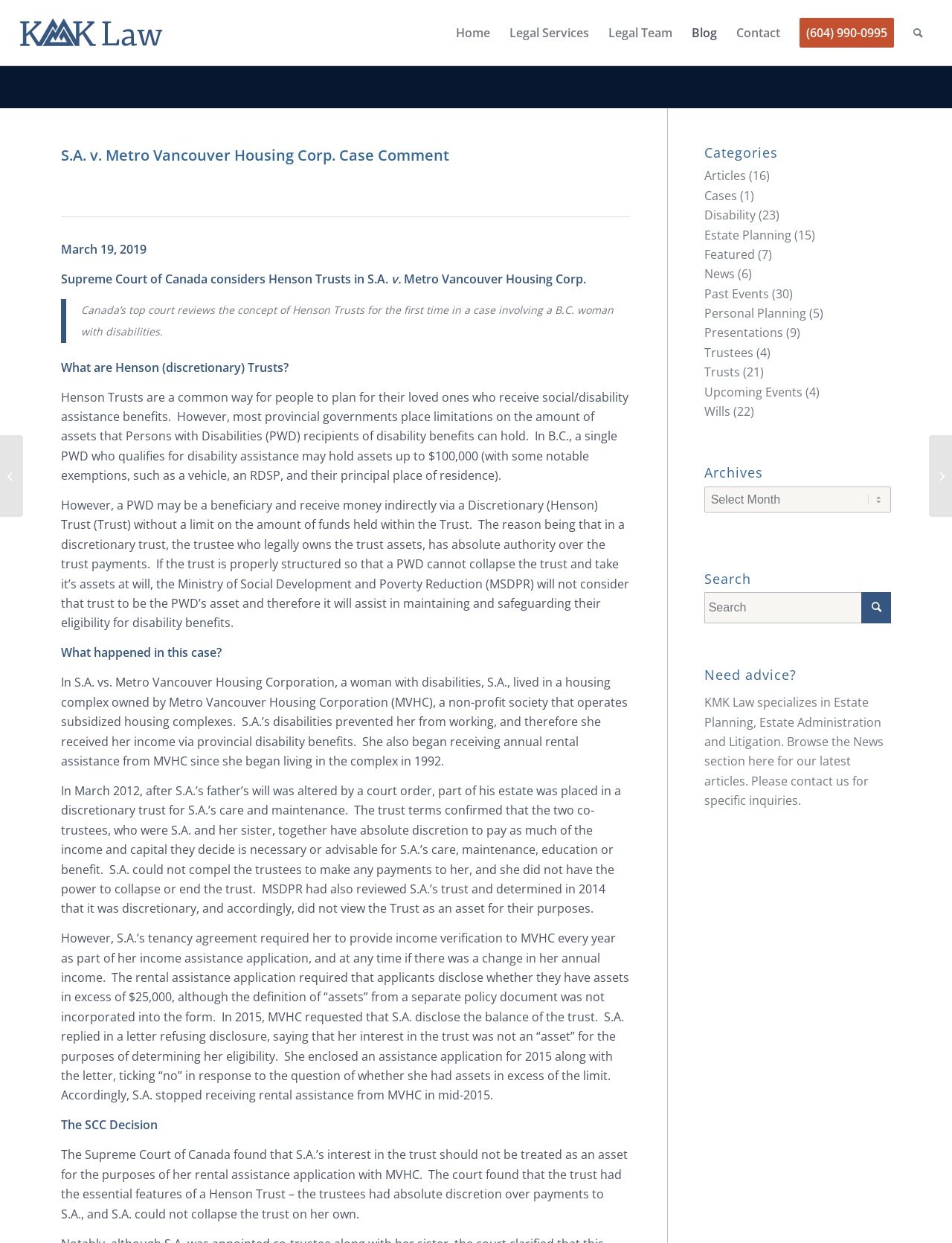What is the name of the law corporation?
Refer to the image and provide a concise answer in one word or phrase.

KMK Law Corporation